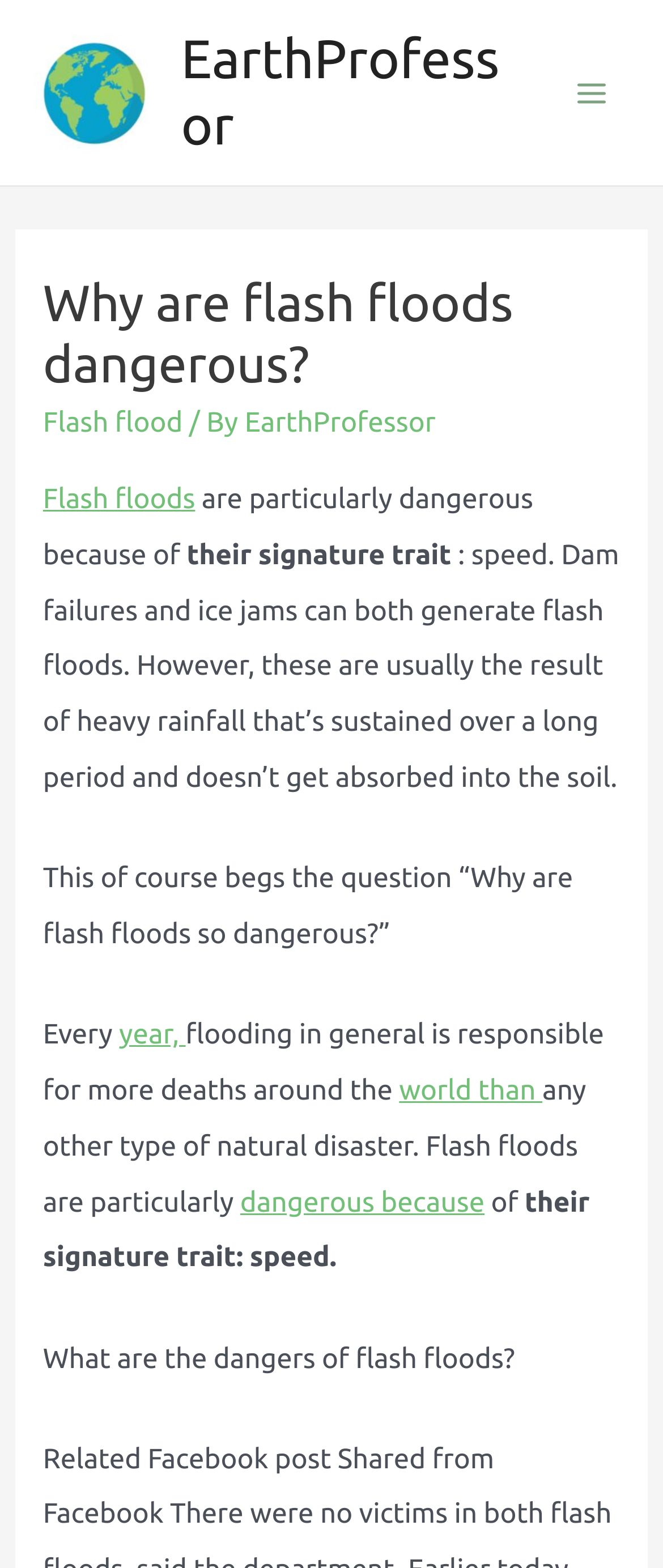Why are flash floods so dangerous?
Look at the image and respond to the question as thoroughly as possible.

The webpage explains that flash floods are particularly dangerous because of their signature trait, which is speed. This speed makes them more hazardous than other types of floods.